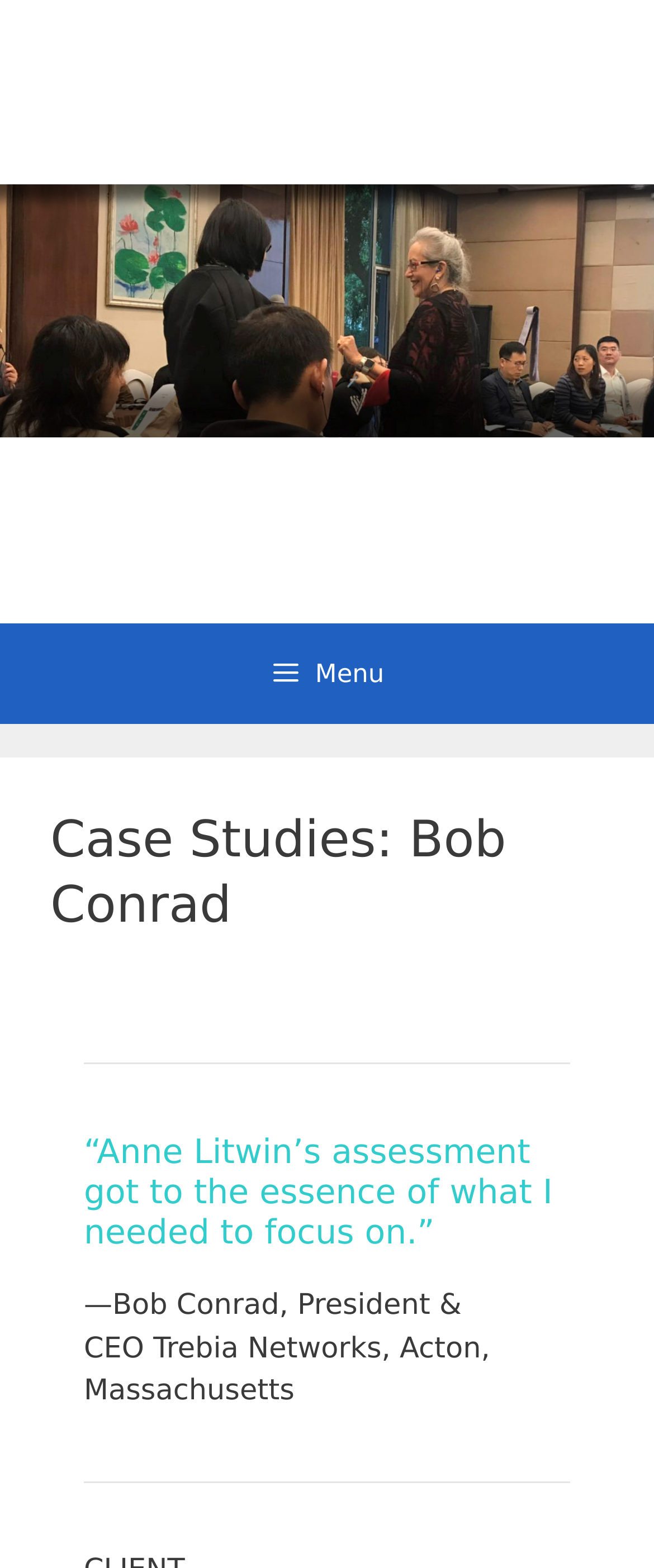Please give a one-word or short phrase response to the following question: 
What is the location of Trebia Networks?

Acton, Massachusetts